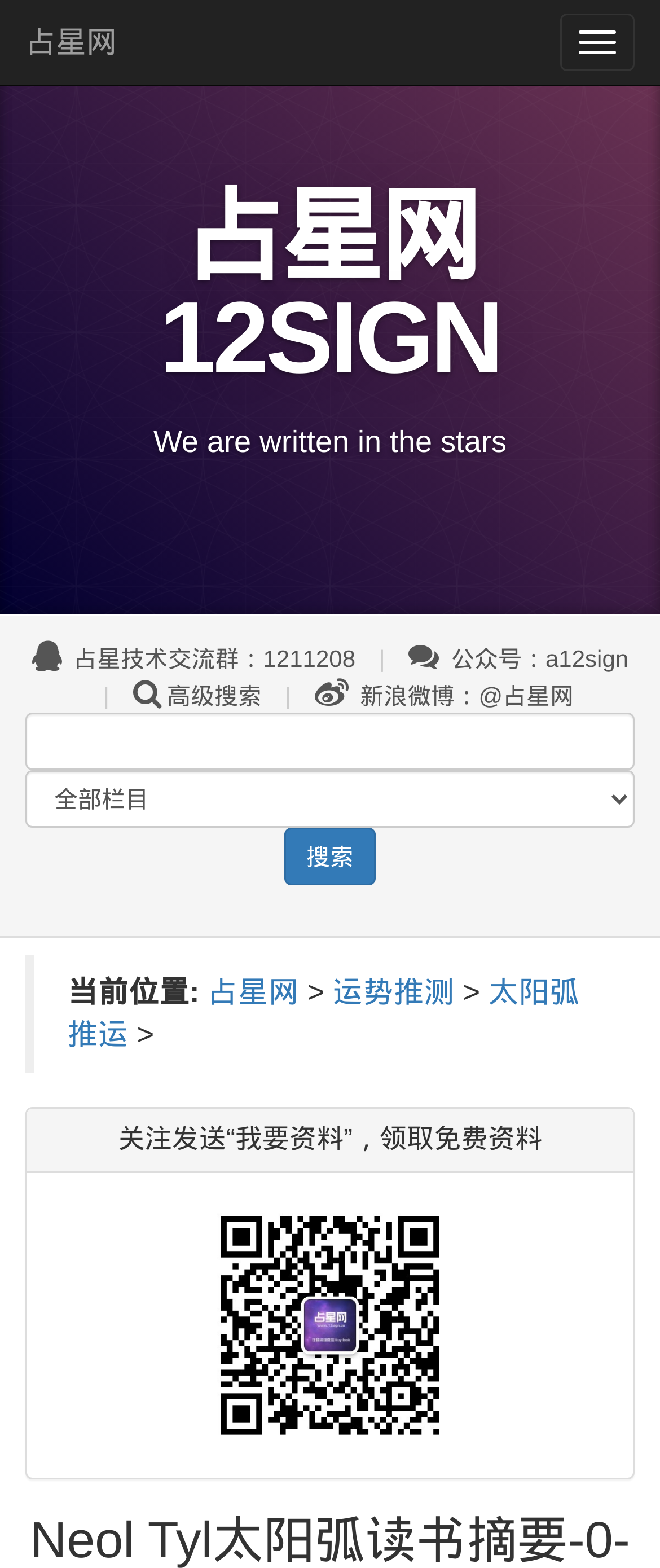Provide a short answer using a single word or phrase for the following question: 
What is the topic of the image?

占星心理治愈